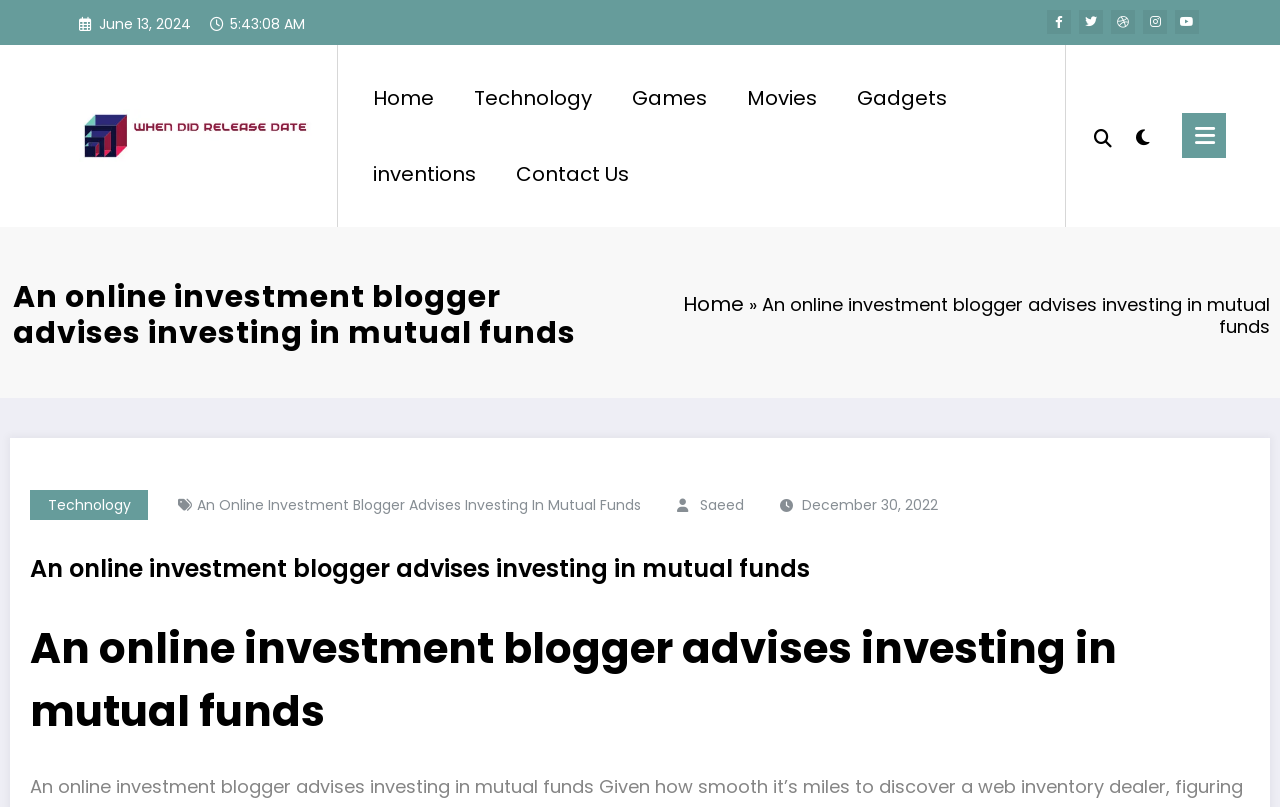Please provide a one-word or short phrase answer to the question:
How many social media links are present at the top right corner?

5